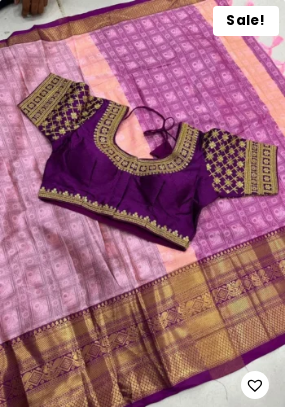Answer the question in one word or a short phrase:
Why is the 'Sale!' tag displayed?

The outfit is available at a discounted price